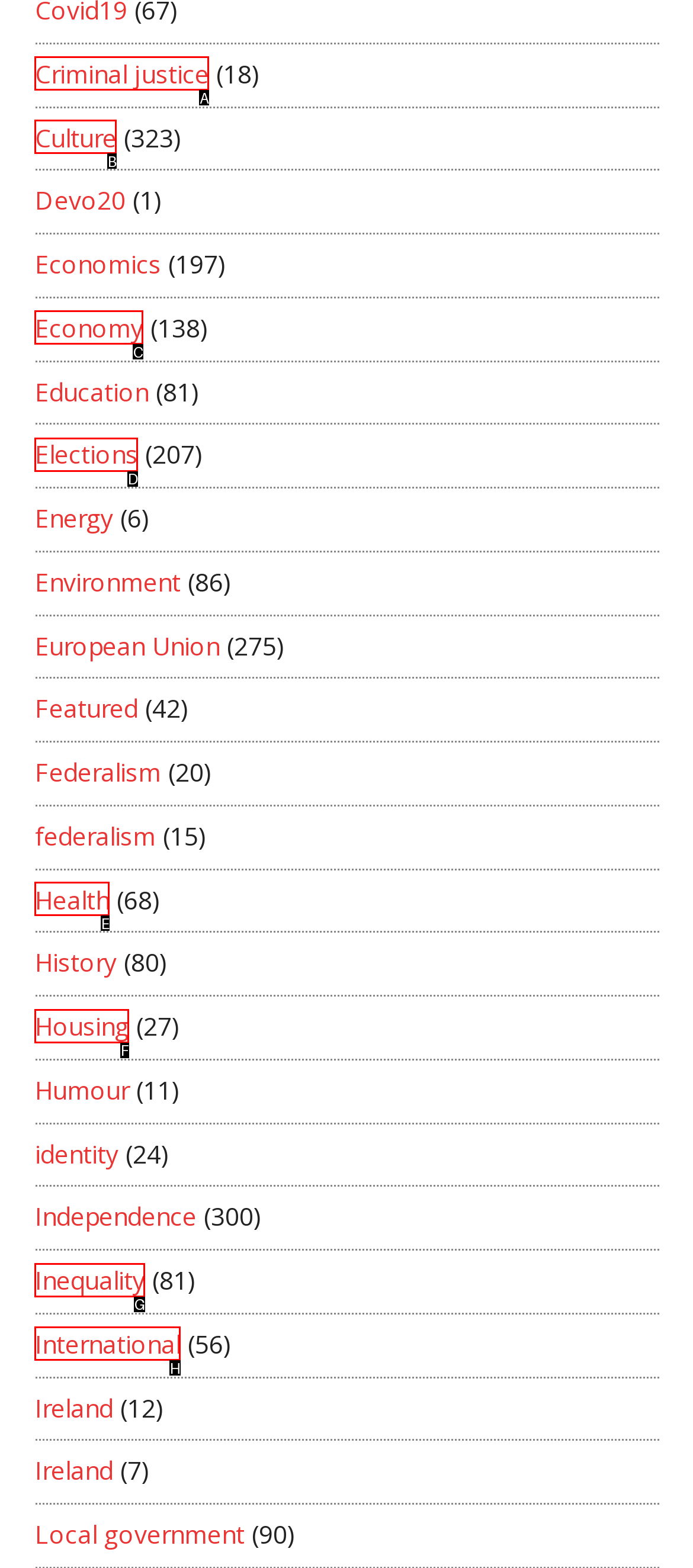Find the HTML element that matches the description: Criminal justice. Answer using the letter of the best match from the available choices.

A